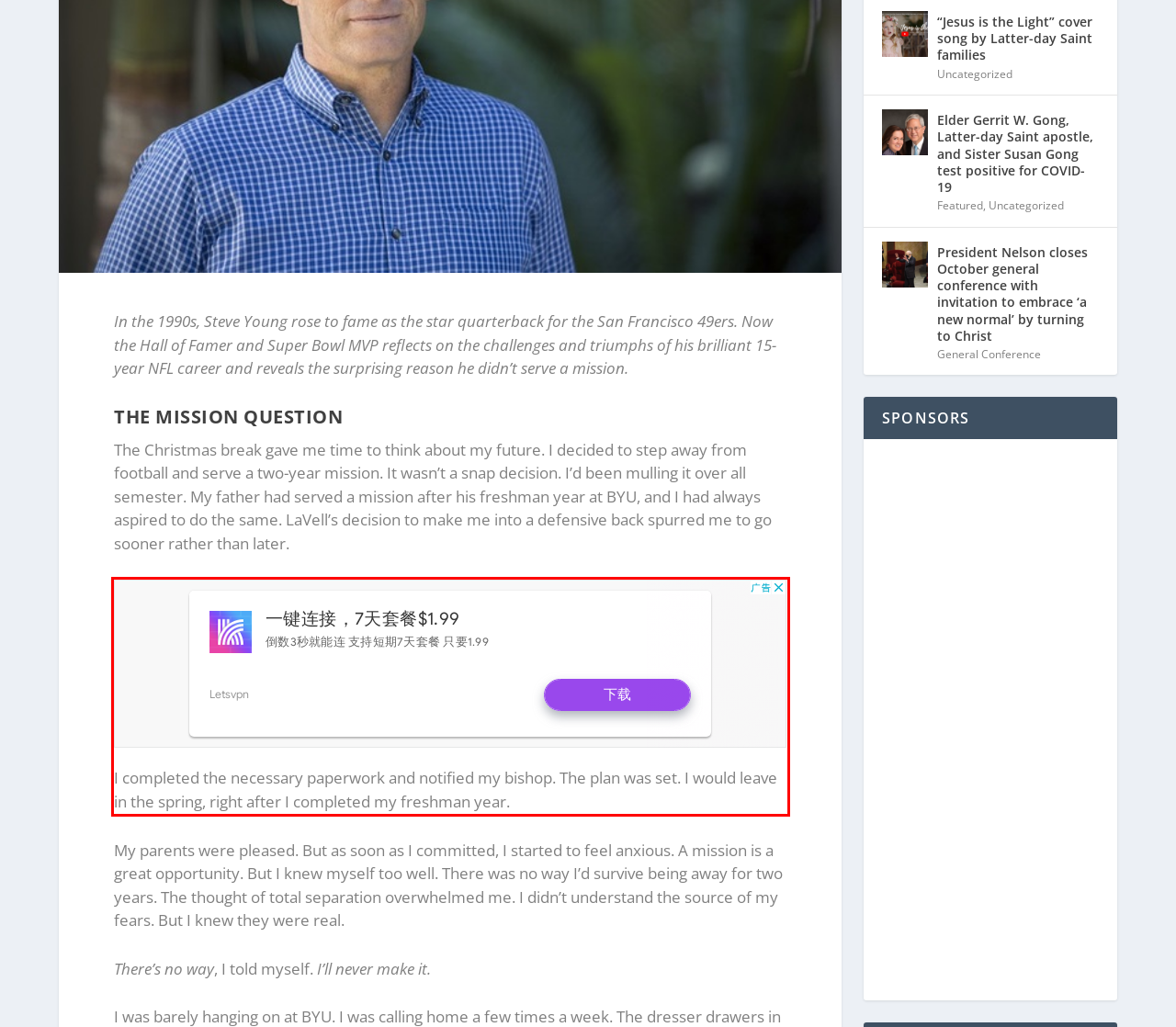Please identify and extract the text content from the UI element encased in a red bounding box on the provided webpage screenshot.

I completed the necessary paperwork and notified my bishop. The plan was set. I would leave in the spring, right after I completed my freshman year.